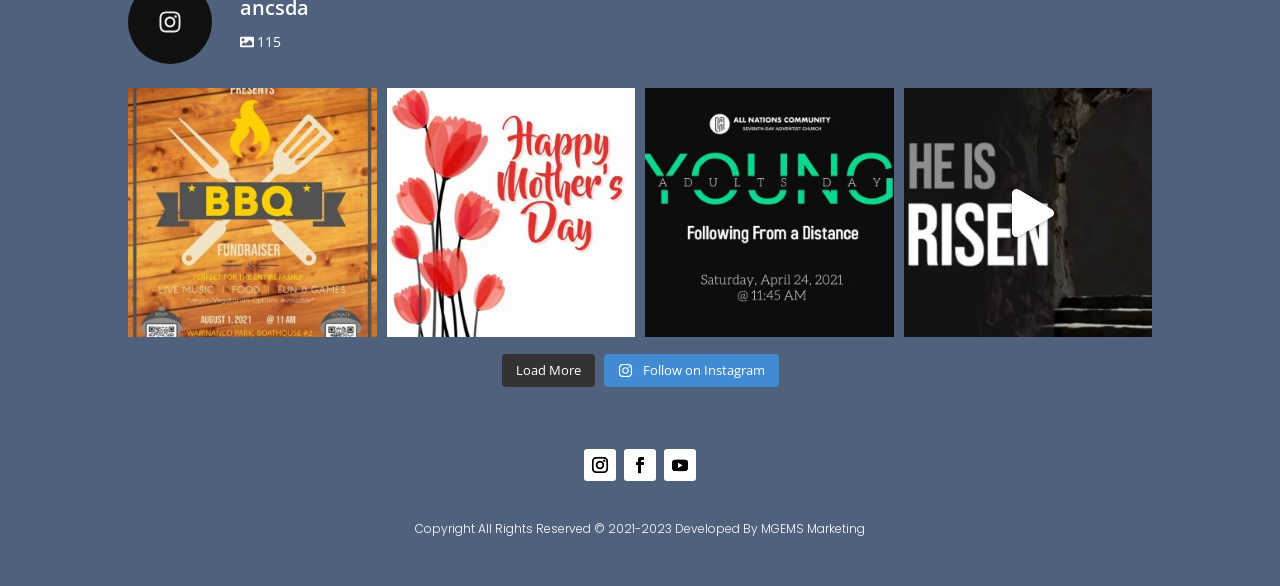Answer this question using a single word or a brief phrase:
What is the copyright year range?

2021-2023